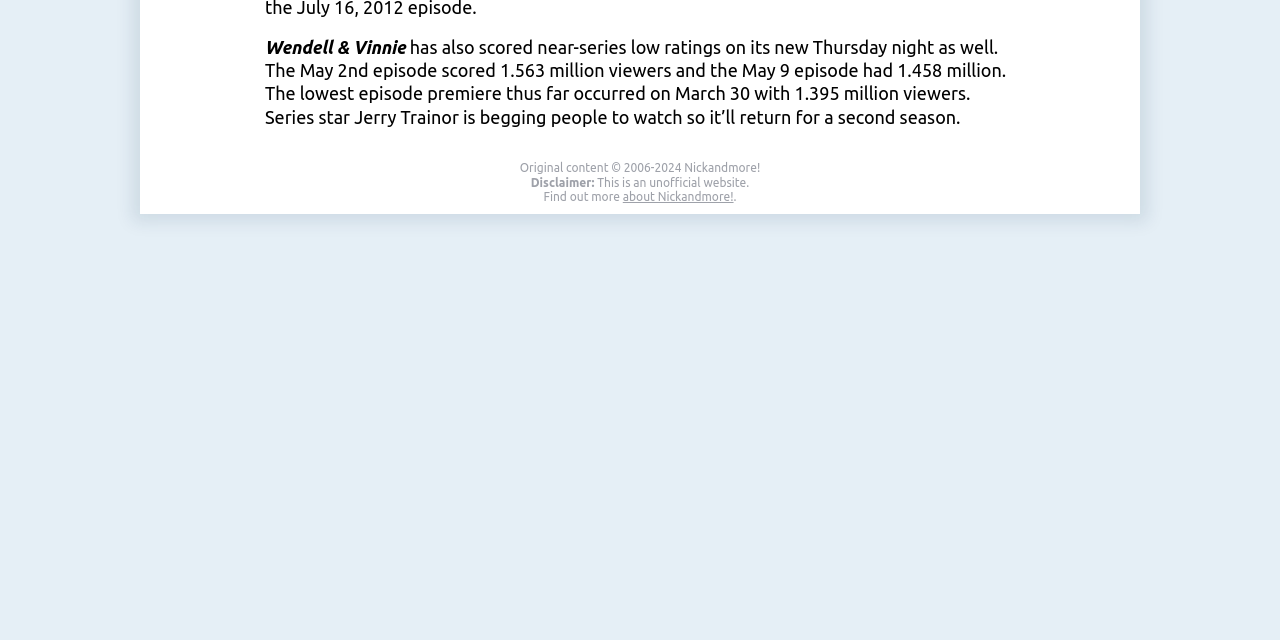Using the description "about Nickandmore!", locate and provide the bounding box of the UI element.

[0.487, 0.297, 0.573, 0.317]